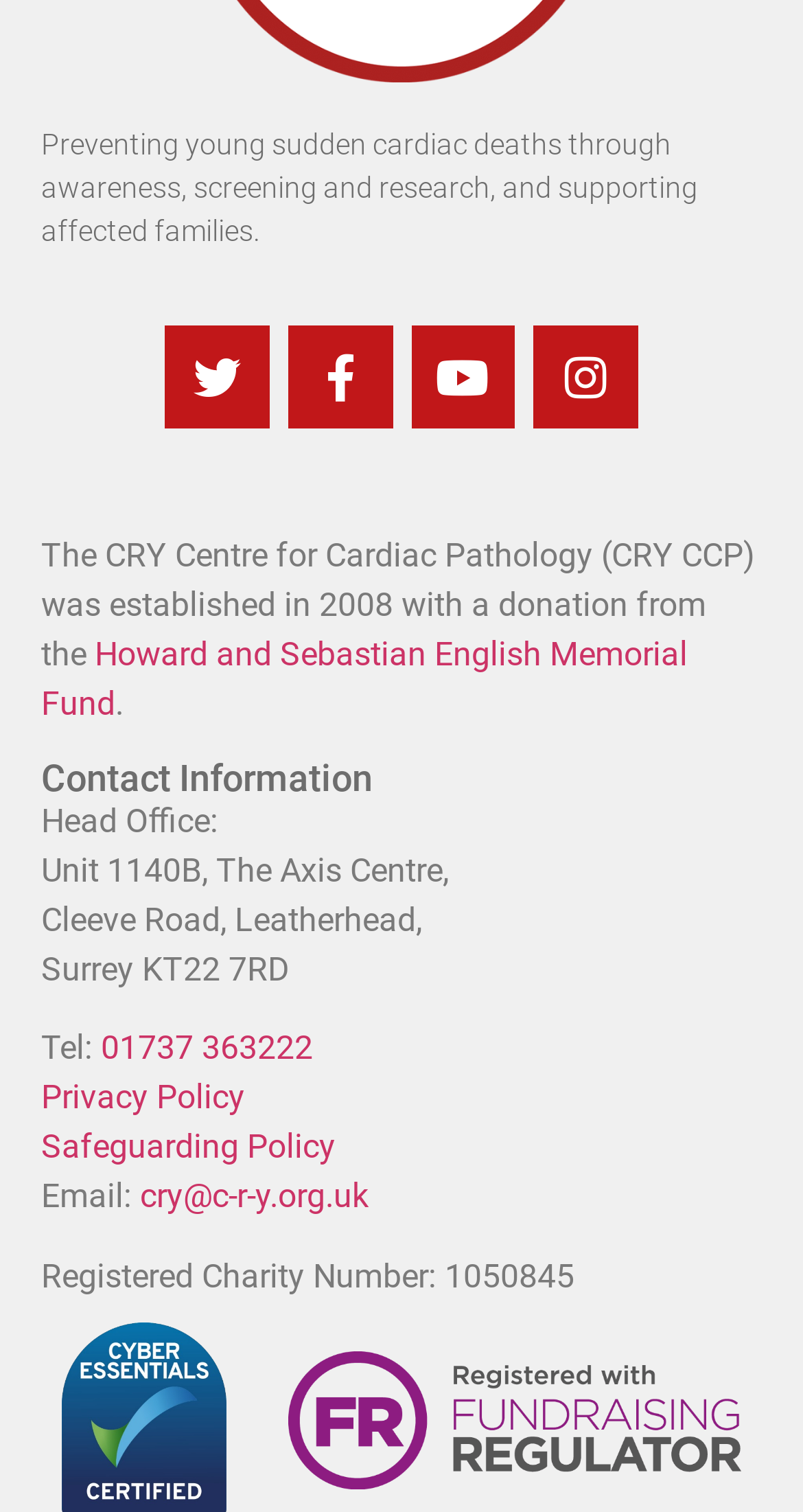Determine the bounding box coordinates for the clickable element to execute this instruction: "Click SEARCH button". Provide the coordinates as four float numbers between 0 and 1, i.e., [left, top, right, bottom].

None